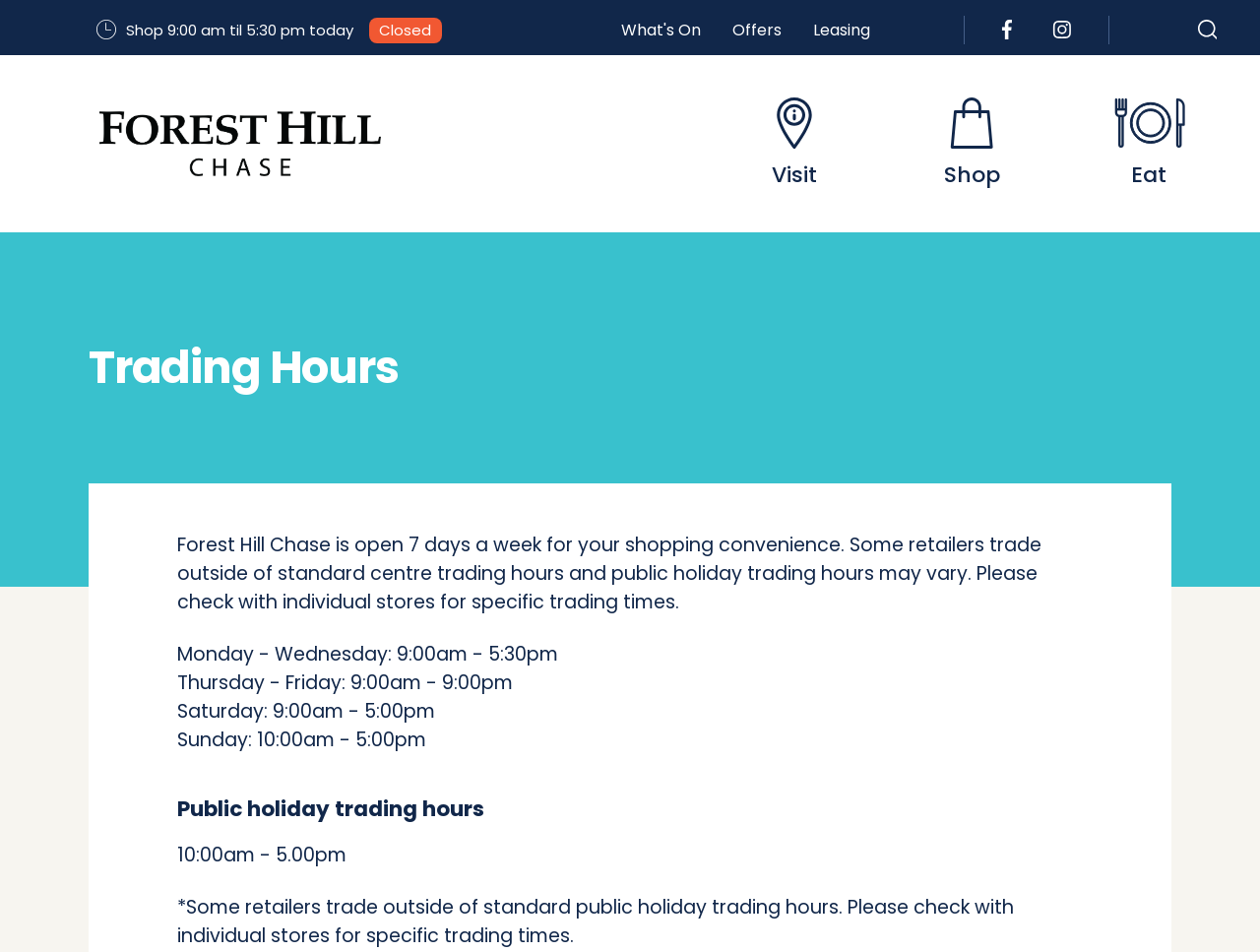Locate the bounding box for the described UI element: "Trading hours". Ensure the coordinates are four float numbers between 0 and 1, formatted as [left, top, right, bottom].

[0.557, 0.271, 0.704, 0.299]